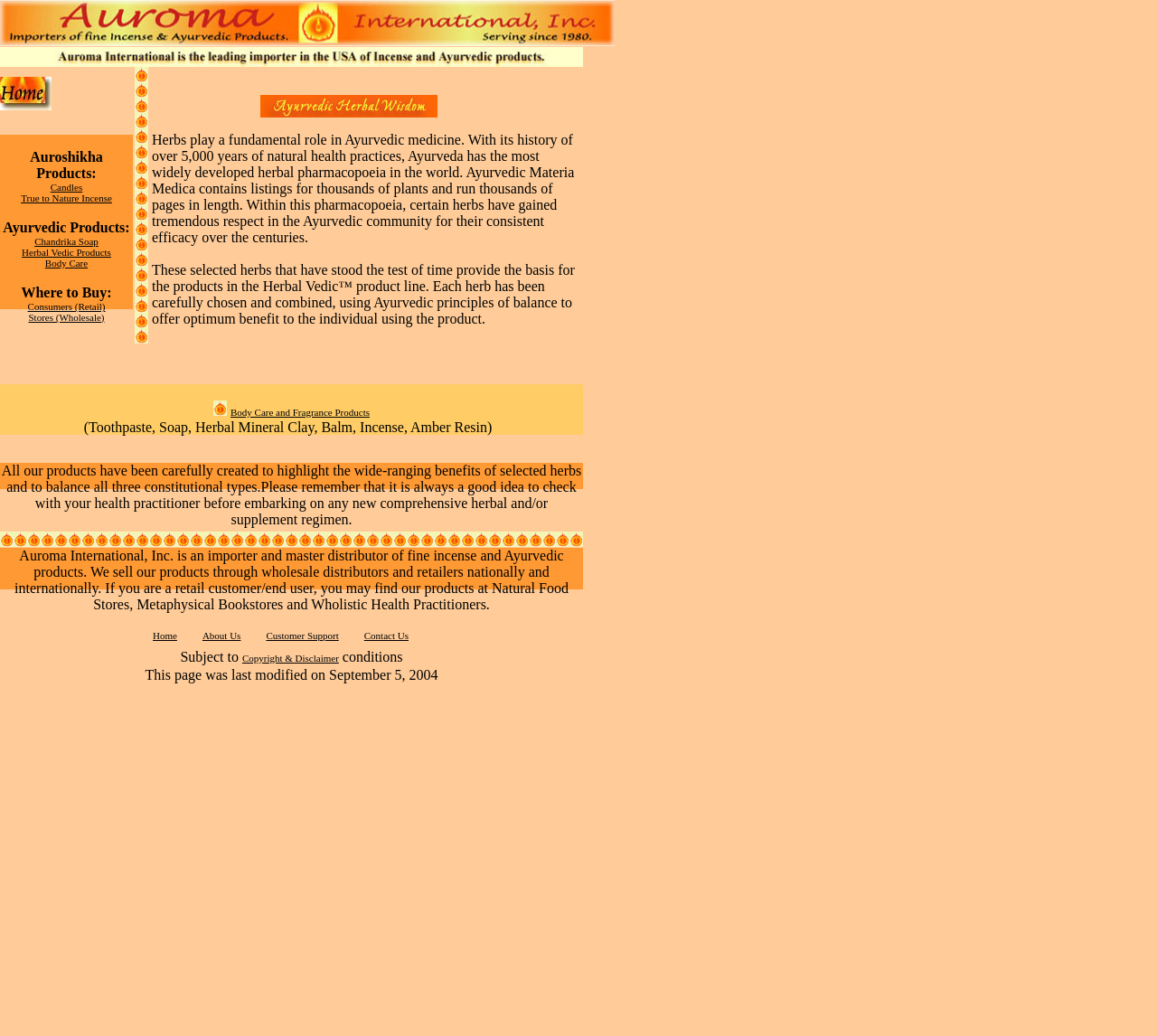Can you give a detailed response to the following question using the information from the image? What is the significance of Ayurveda in the context of herbal medicine?

According to the webpage, Ayurveda has the most widely developed herbal pharmacopoeia in the world, with a history of over 5,000 years of natural health practices.